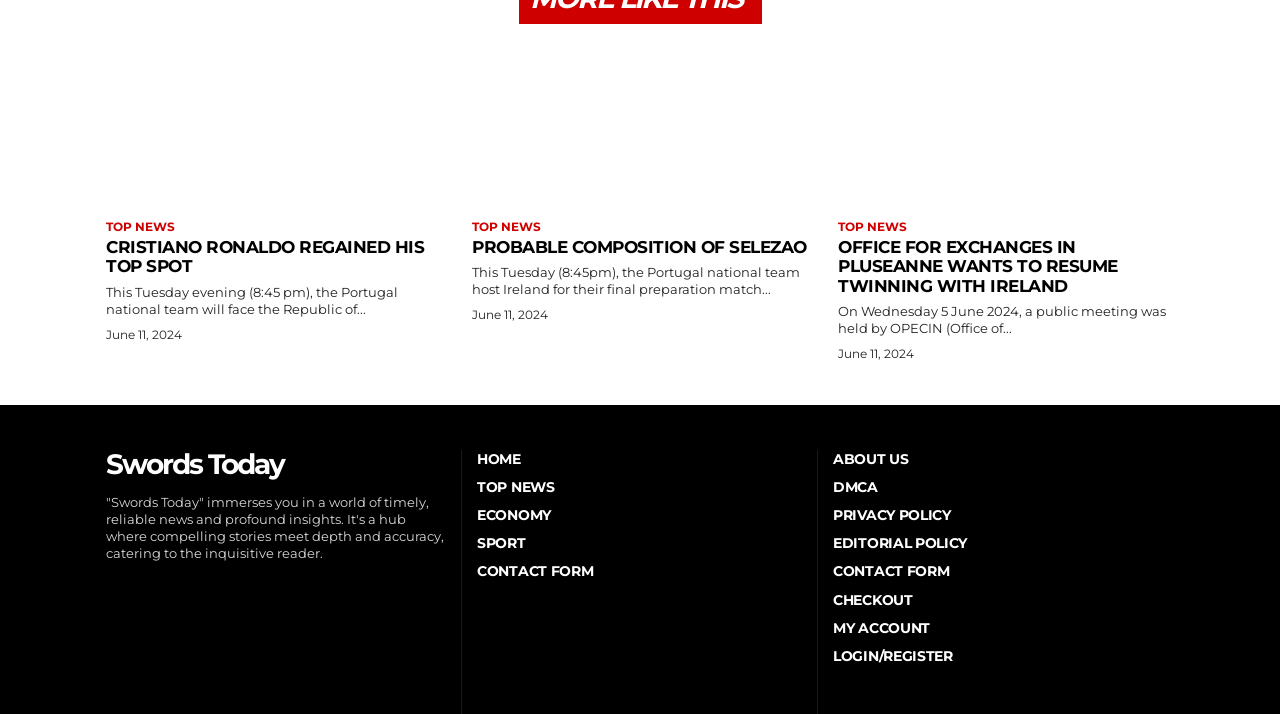Determine the bounding box coordinates in the format (top-left x, top-left y, bottom-right x, bottom-right y). Ensure all values are floating point numbers between 0 and 1. Identify the bounding box of the UI element described by: Probable composition of Selezao

[0.369, 0.331, 0.63, 0.359]